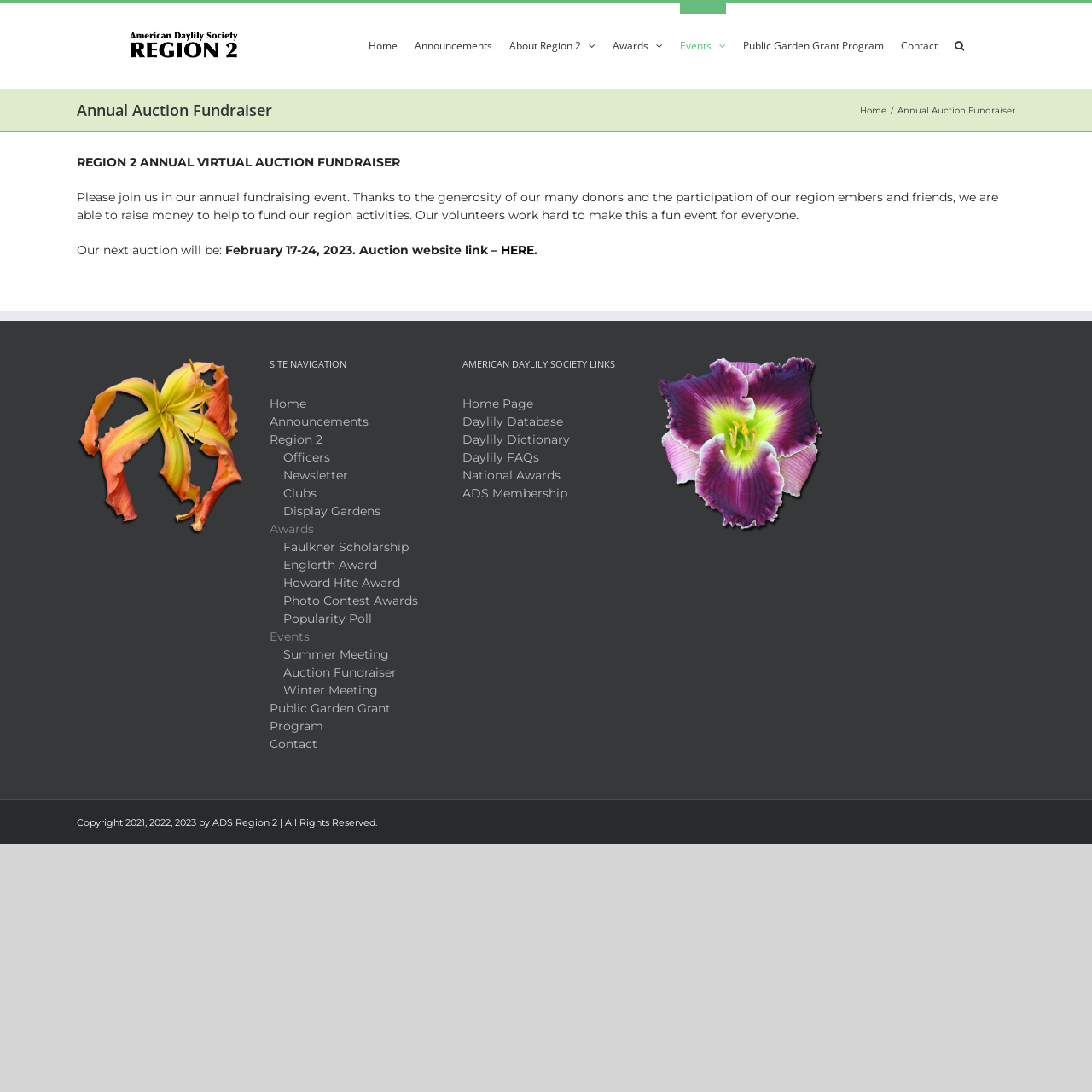Provide the bounding box coordinates of the area you need to click to execute the following instruction: "Scroll to the top of the page".

[0.904, 0.973, 0.941, 1.0]